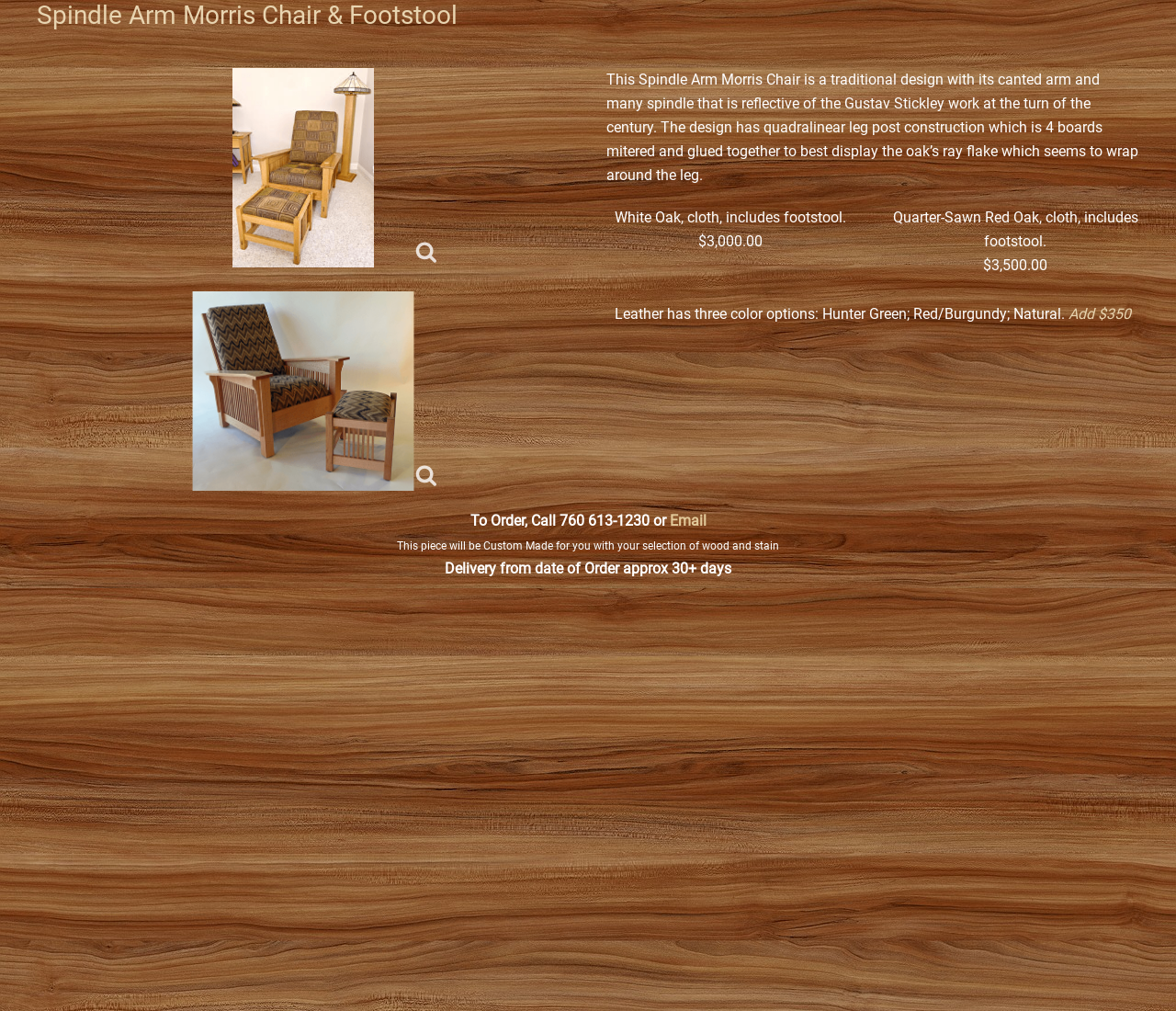What are the leather color options?
Using the information presented in the image, please offer a detailed response to the question.

The webpage mentions that leather has three color options: Hunter Green, Red/Burgundy, and Natural.